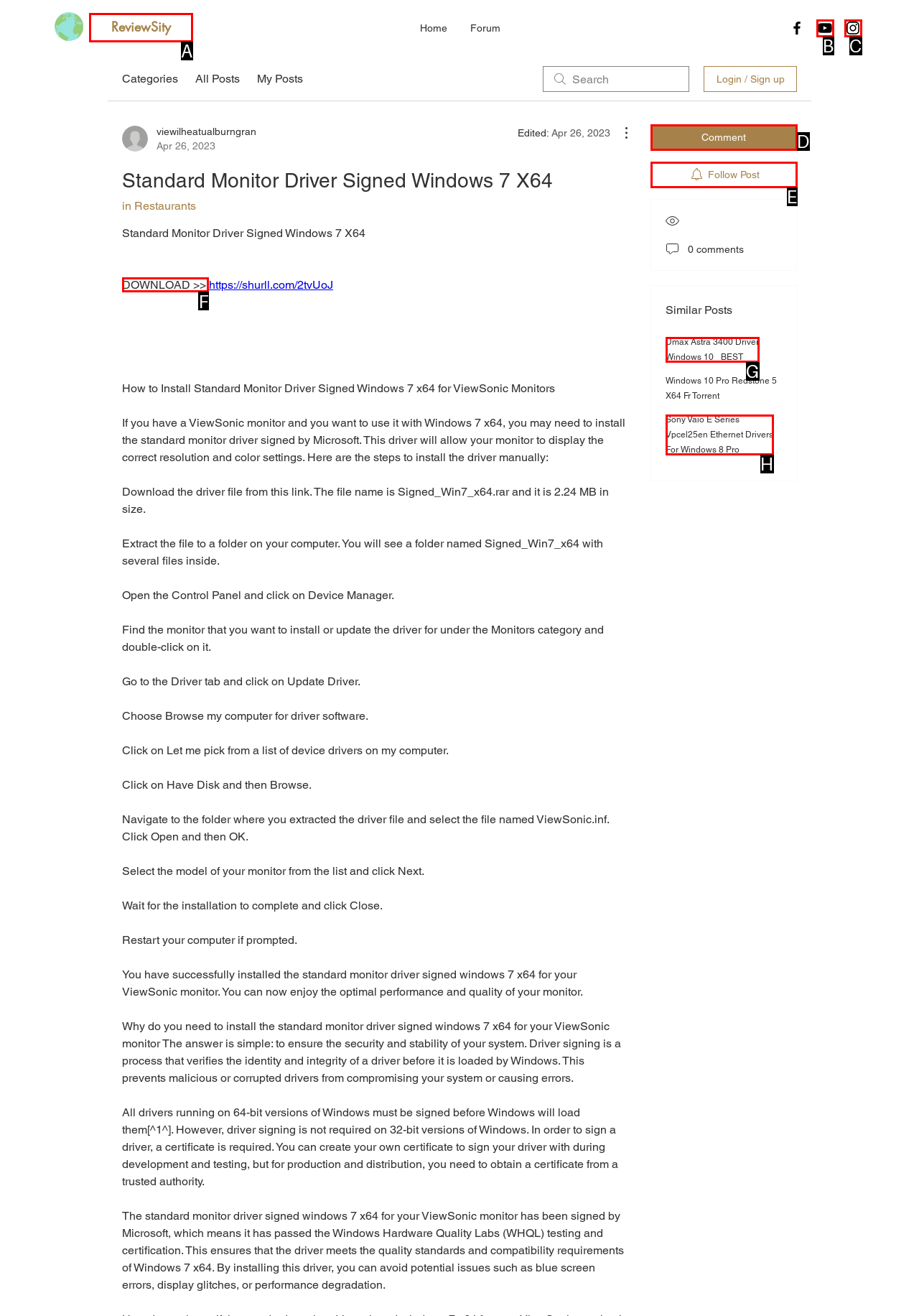Determine the letter of the element to click to accomplish this task: Click on the 'DOWNLOAD >>' link. Respond with the letter.

F